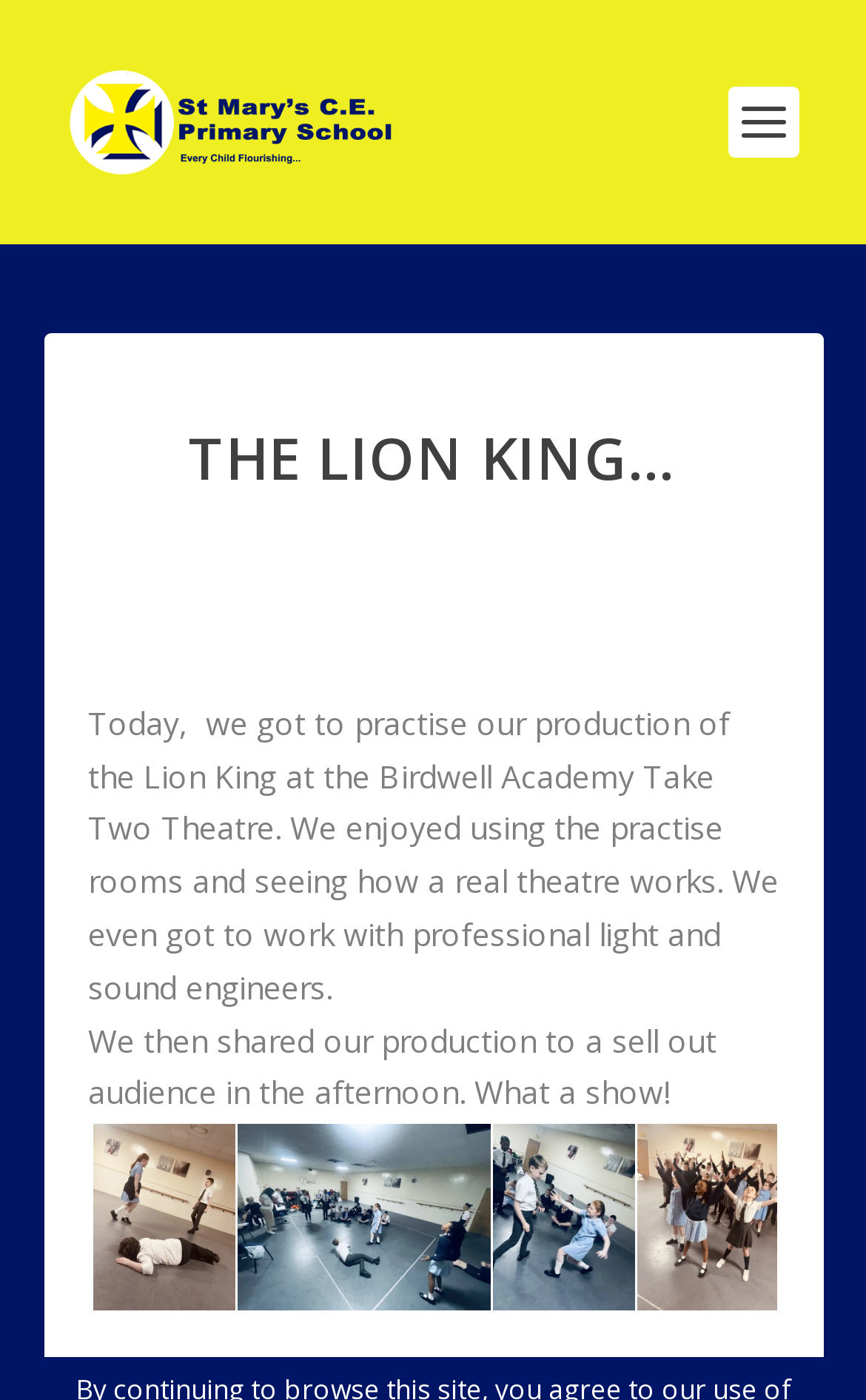What is the event described in the webpage?
Based on the image, answer the question with as much detail as possible.

Based on the text content, it appears that the webpage is describing an event where a school production of The Lion King took place at the Birdwell Academy Take Two Theatre. The text mentions the students practicing and performing in front of a sell-out audience.